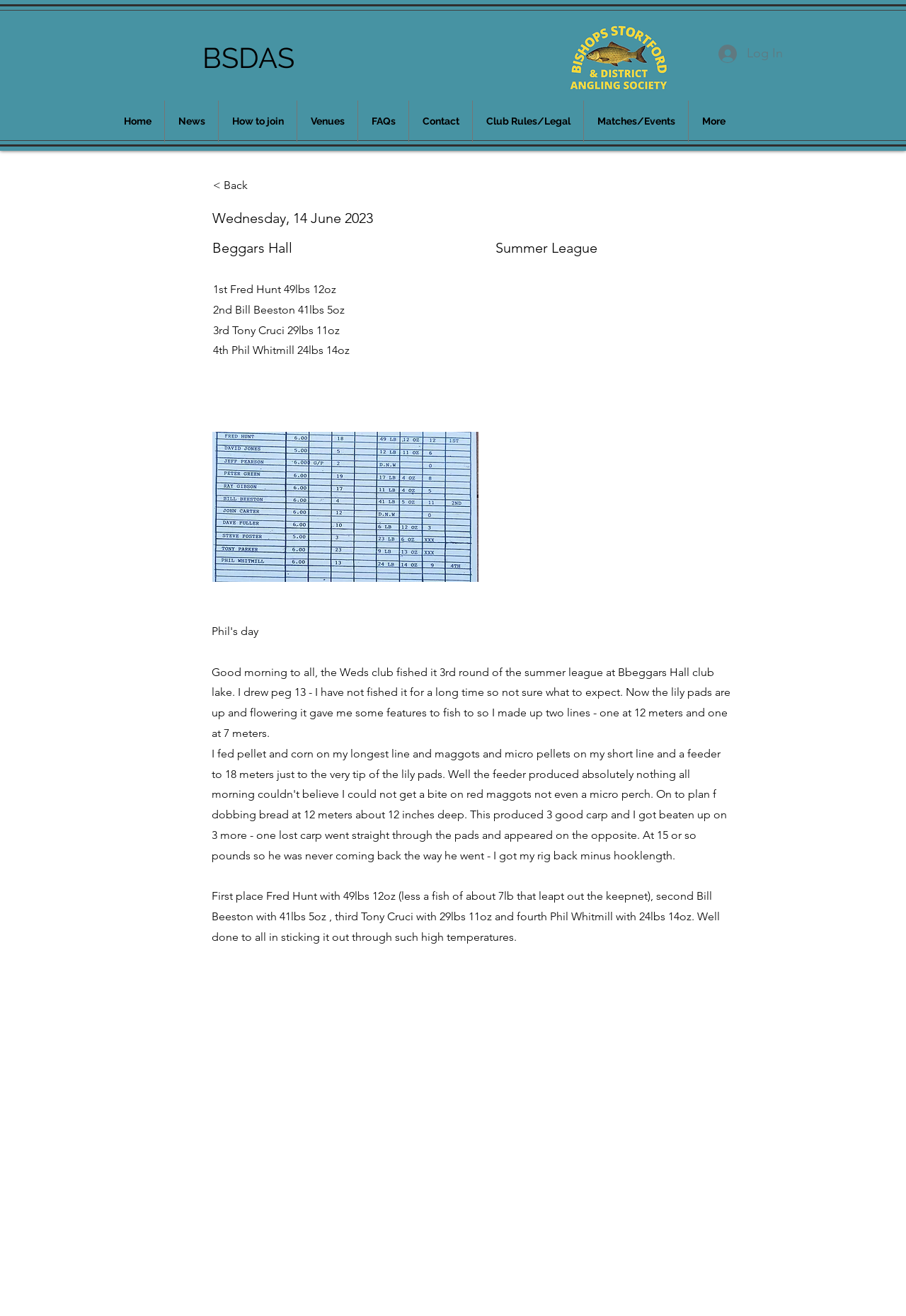What is the name of the club lake?
Provide an in-depth and detailed answer to the question.

I inferred this answer by looking at the StaticText element with the text 'Beggars Hall' and its context within the webpage, which suggests that it is the name of the club lake where the summer league fishing event took place.